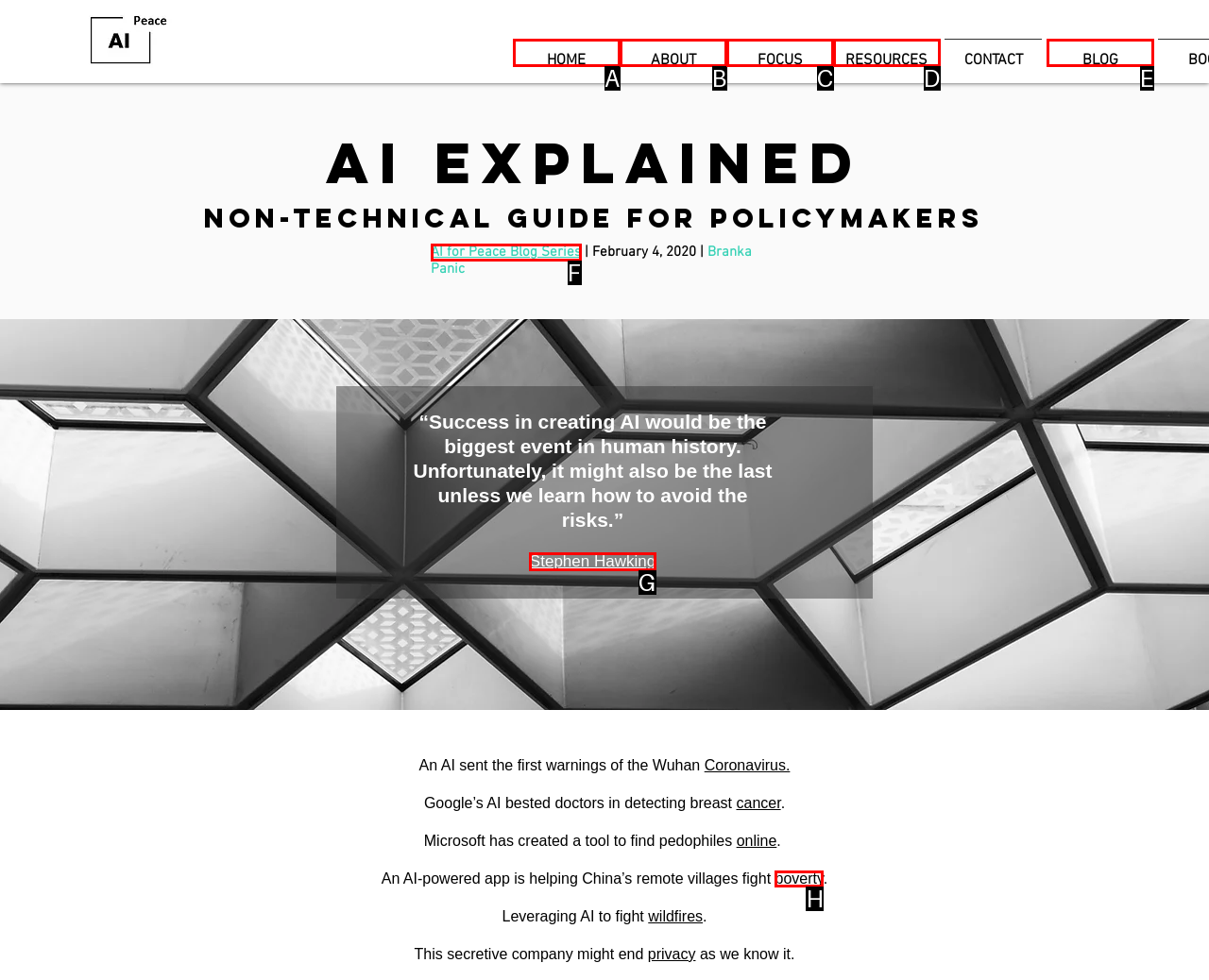Select the option that aligns with the description: Stephen Hawking
Respond with the letter of the correct choice from the given options.

G